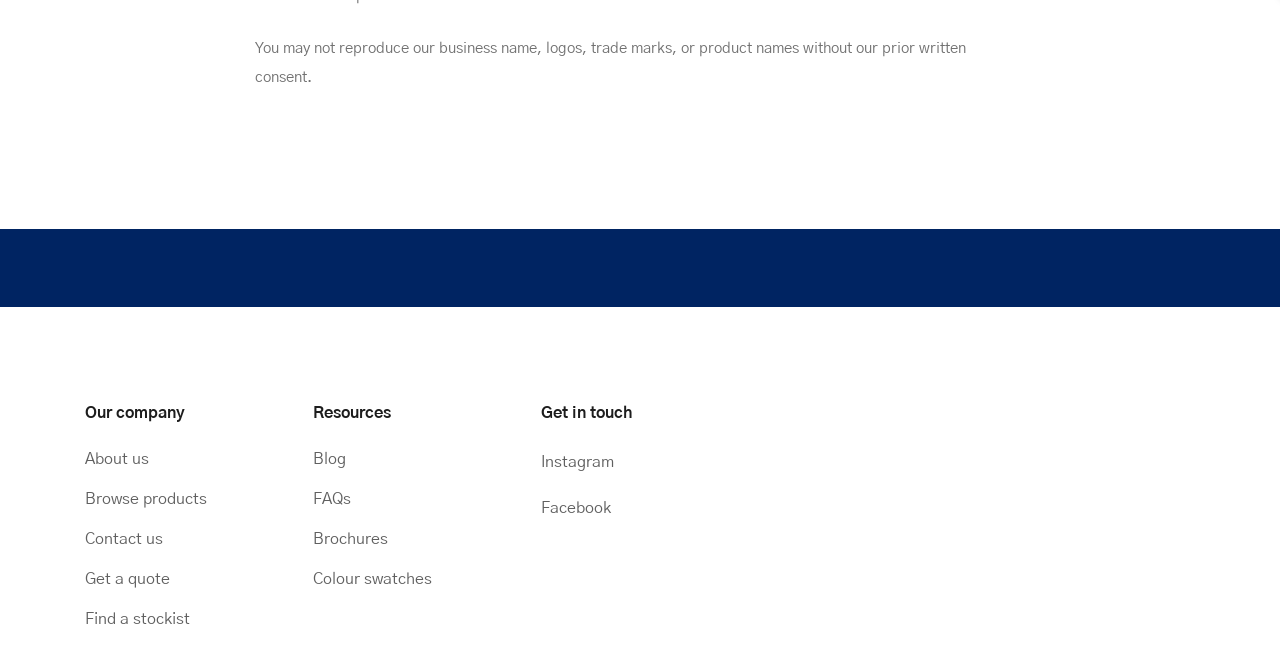Locate the bounding box coordinates of the area to click to fulfill this instruction: "Browse products". The bounding box should be presented as four float numbers between 0 and 1, in the order [left, top, right, bottom].

[0.066, 0.732, 0.162, 0.756]